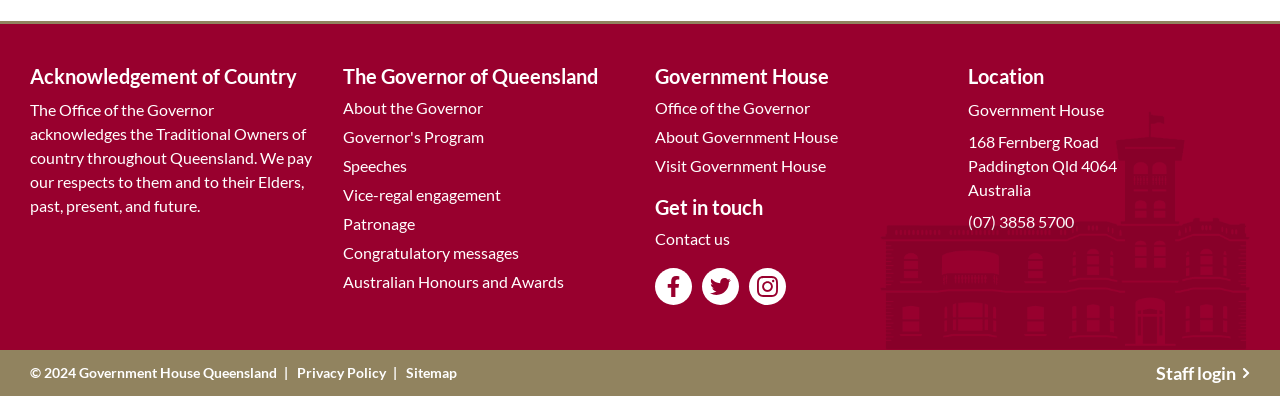Indicate the bounding box coordinates of the clickable region to achieve the following instruction: "View the Sitemap."

[0.317, 0.92, 0.357, 0.963]